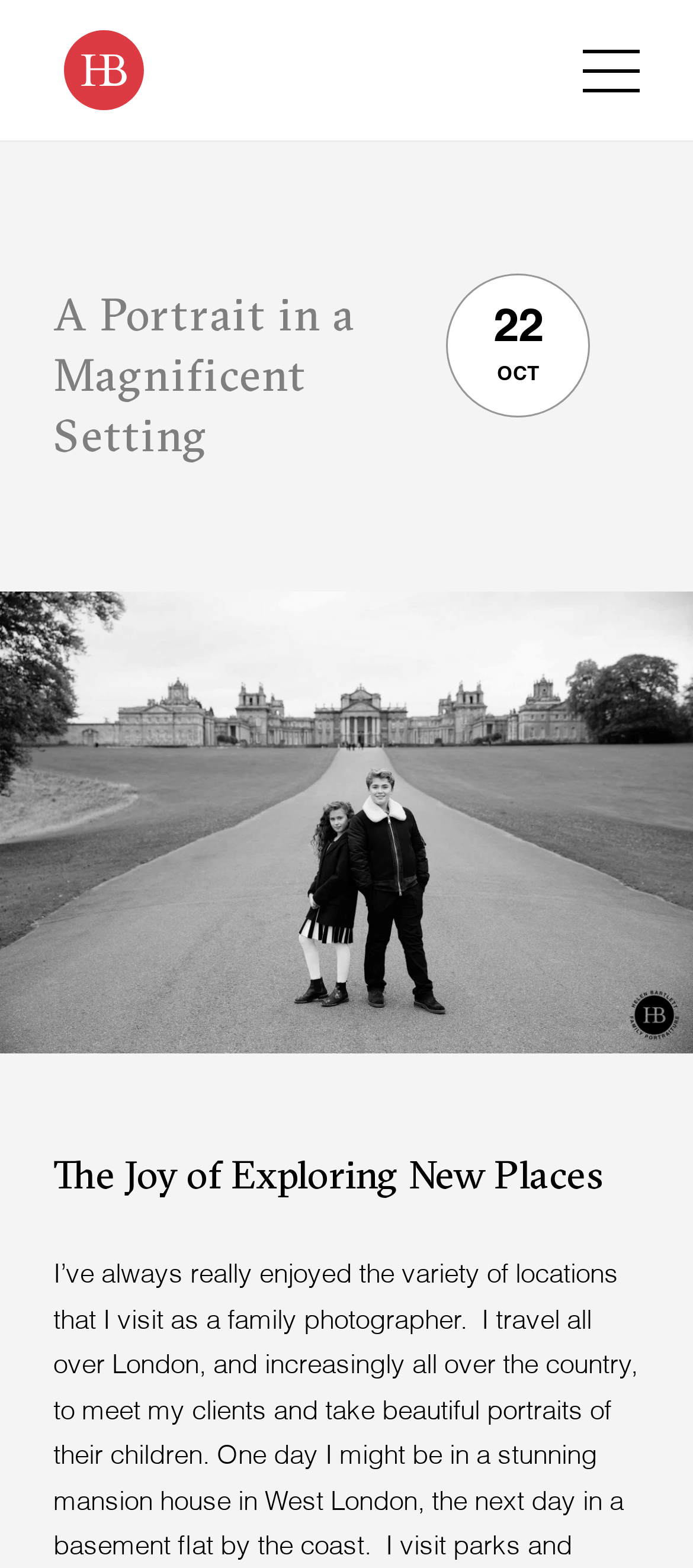Refer to the screenshot and answer the following question in detail:
What is the date of the event?

The answer can be found by looking at the static text '22' next to the month 'OCT', which suggests that the event is happening on the 22nd of October.